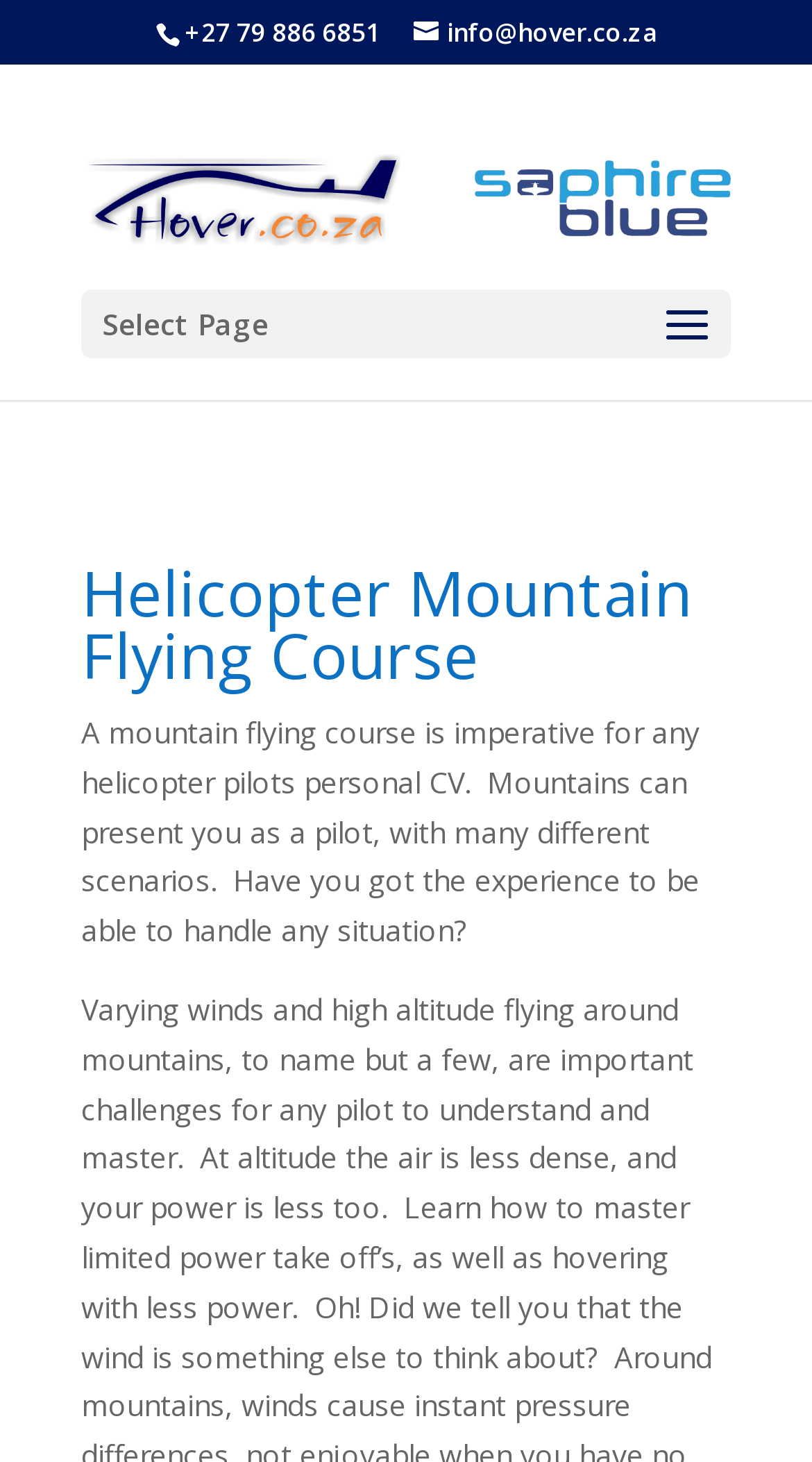What is the purpose of a mountain flying course?
Based on the image, respond with a single word or phrase.

To handle any situation